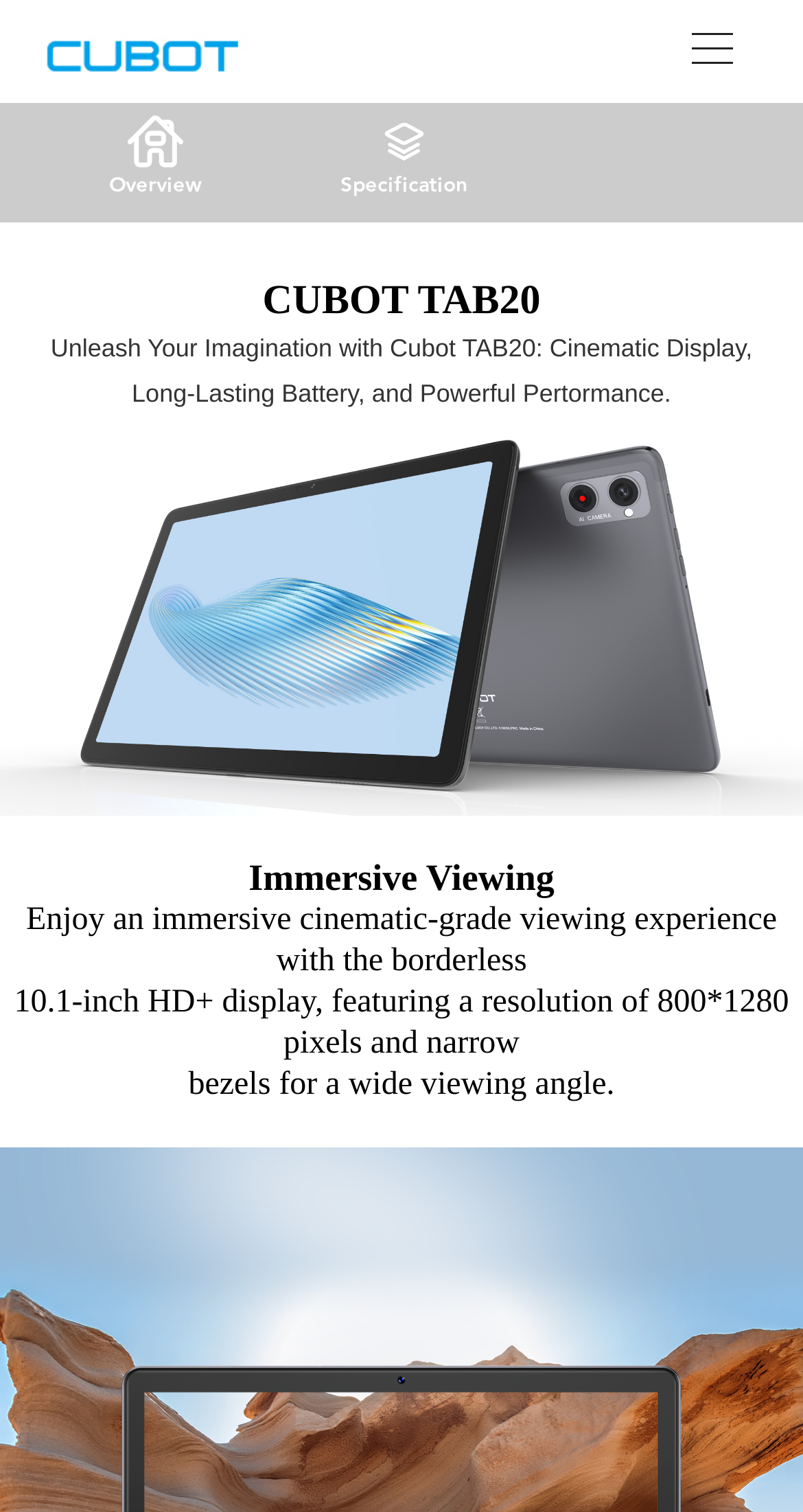What is the benefit of the borderless display?
Based on the image, provide a one-word or brief-phrase response.

Wide viewing angle